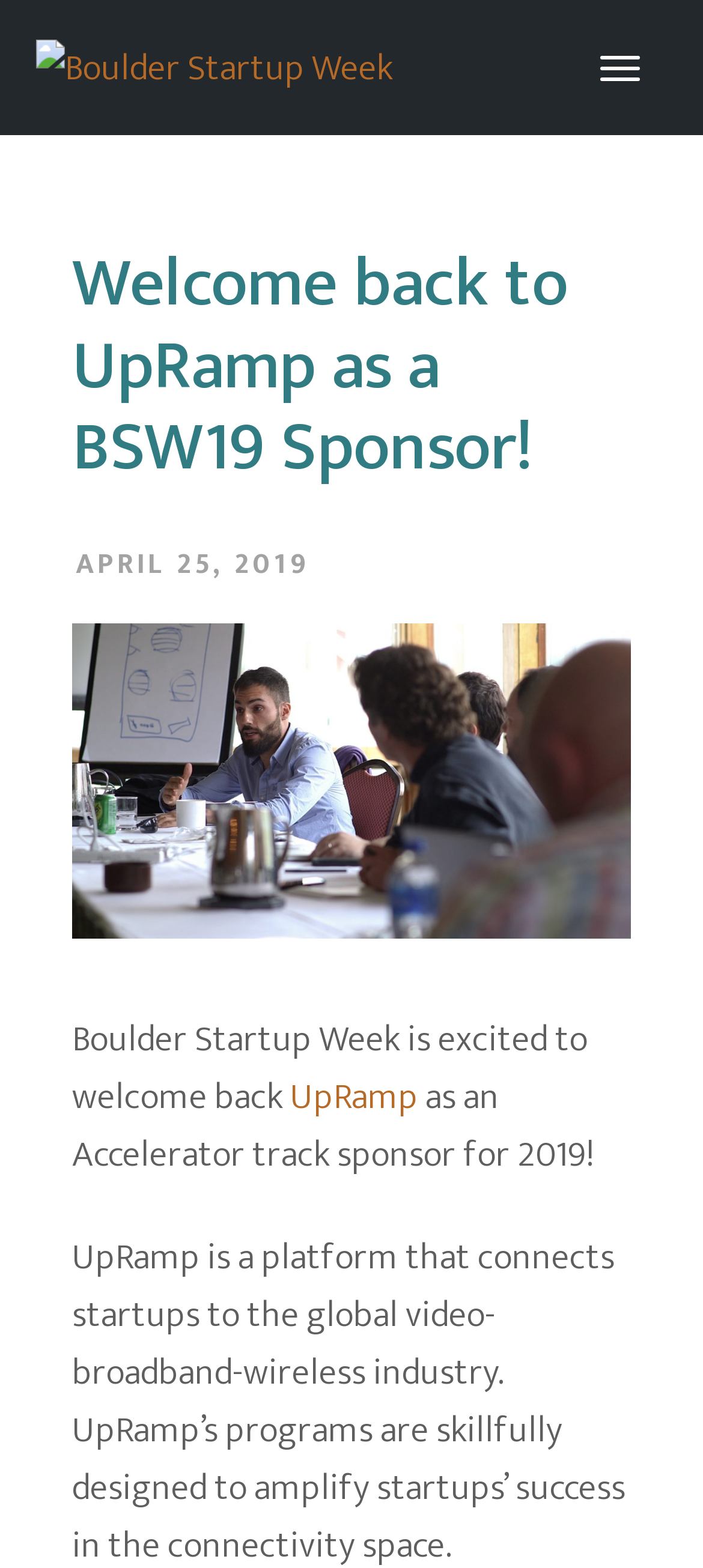Using the details from the image, please elaborate on the following question: What is UpRamp?

I found the answer by looking at the text 'UpRamp is a platform that connects startups to the global video-broadband-wireless industry' on the page, which suggests that UpRamp is a platform.